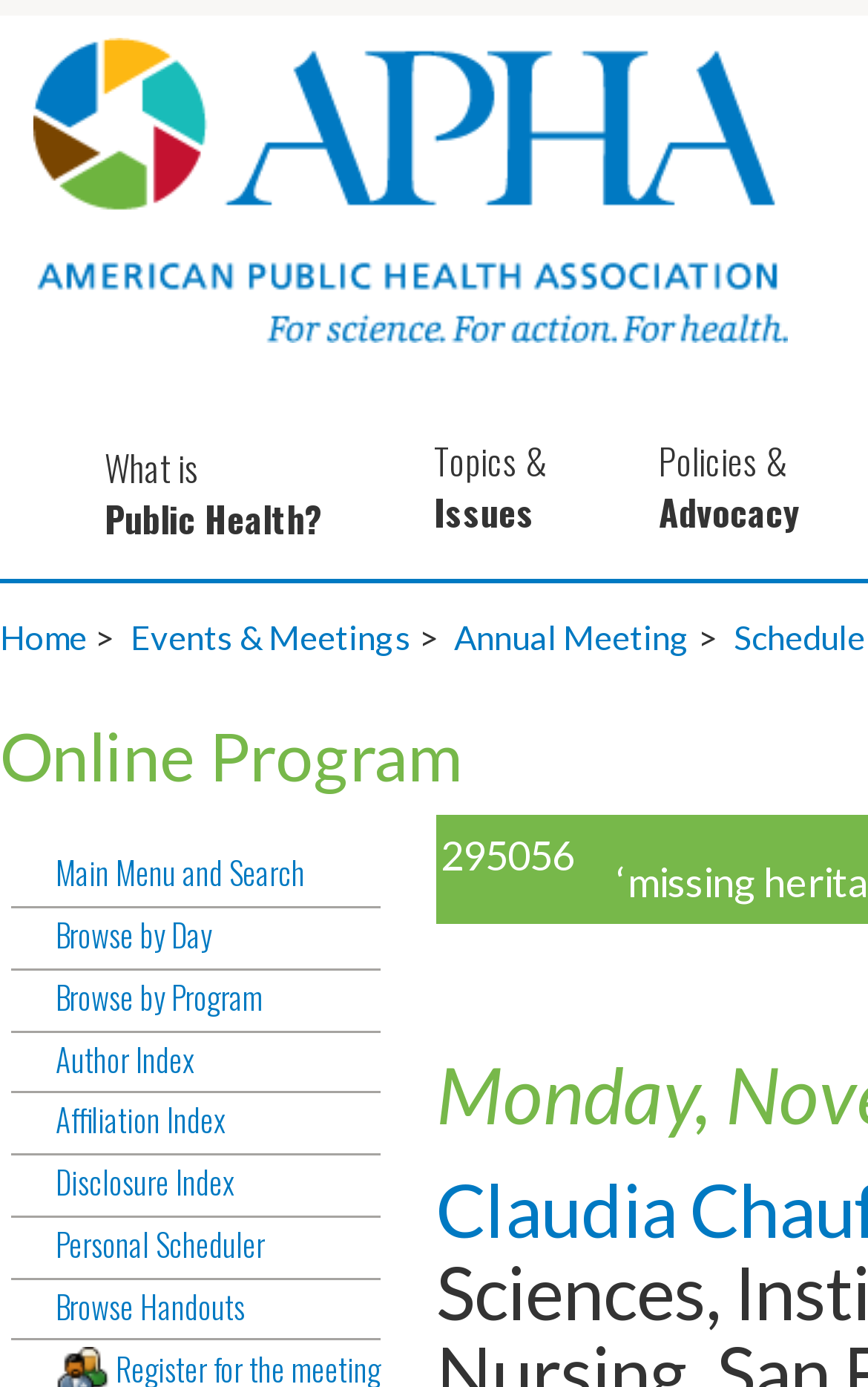How many levels are in the breadcrumb navigation?
Please look at the screenshot and answer in one word or a short phrase.

3